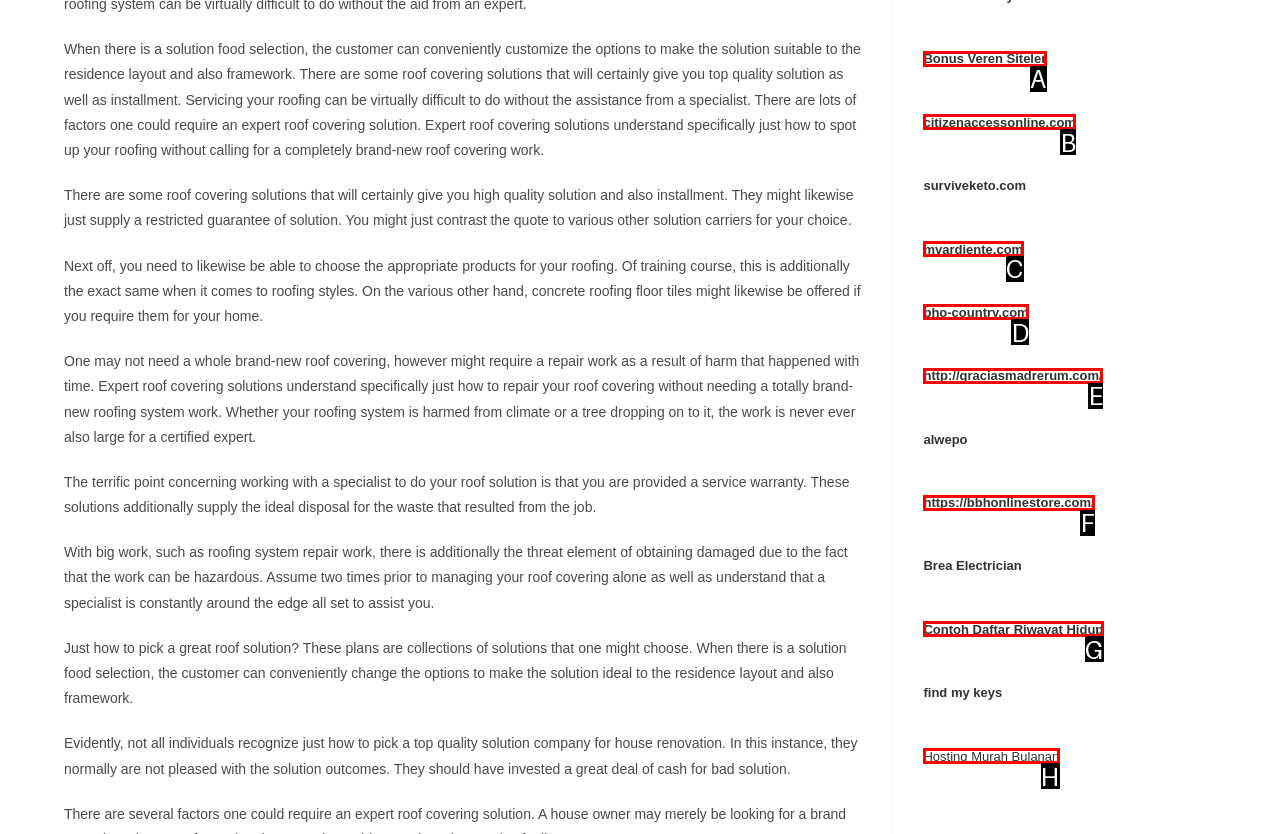From the given options, choose the HTML element that aligns with the description: hootsuite. Respond with the letter of the selected element.

None